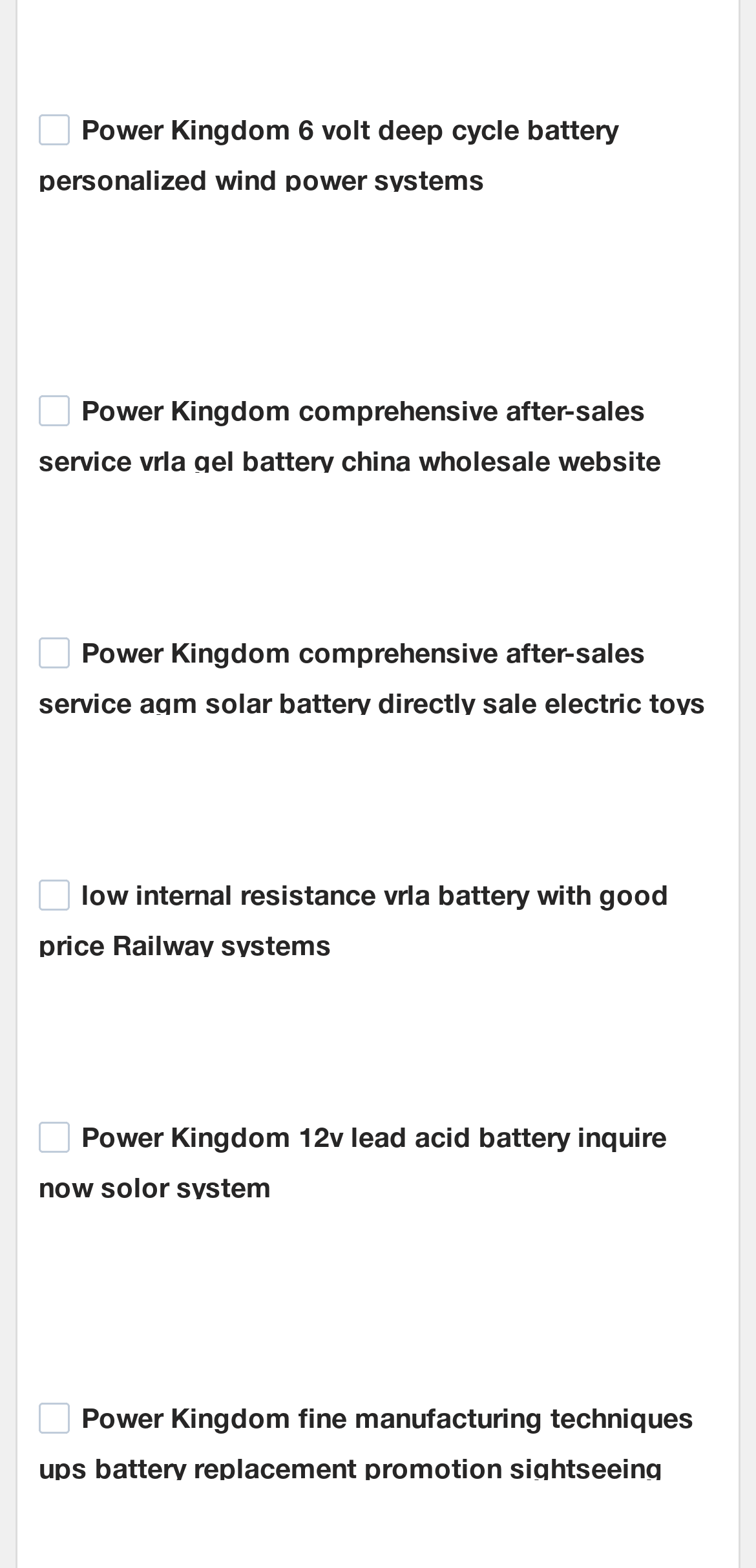Could you determine the bounding box coordinates of the clickable element to complete the instruction: "Get in Touch with Rob"? Provide the coordinates as four float numbers between 0 and 1, i.e., [left, top, right, bottom].

None